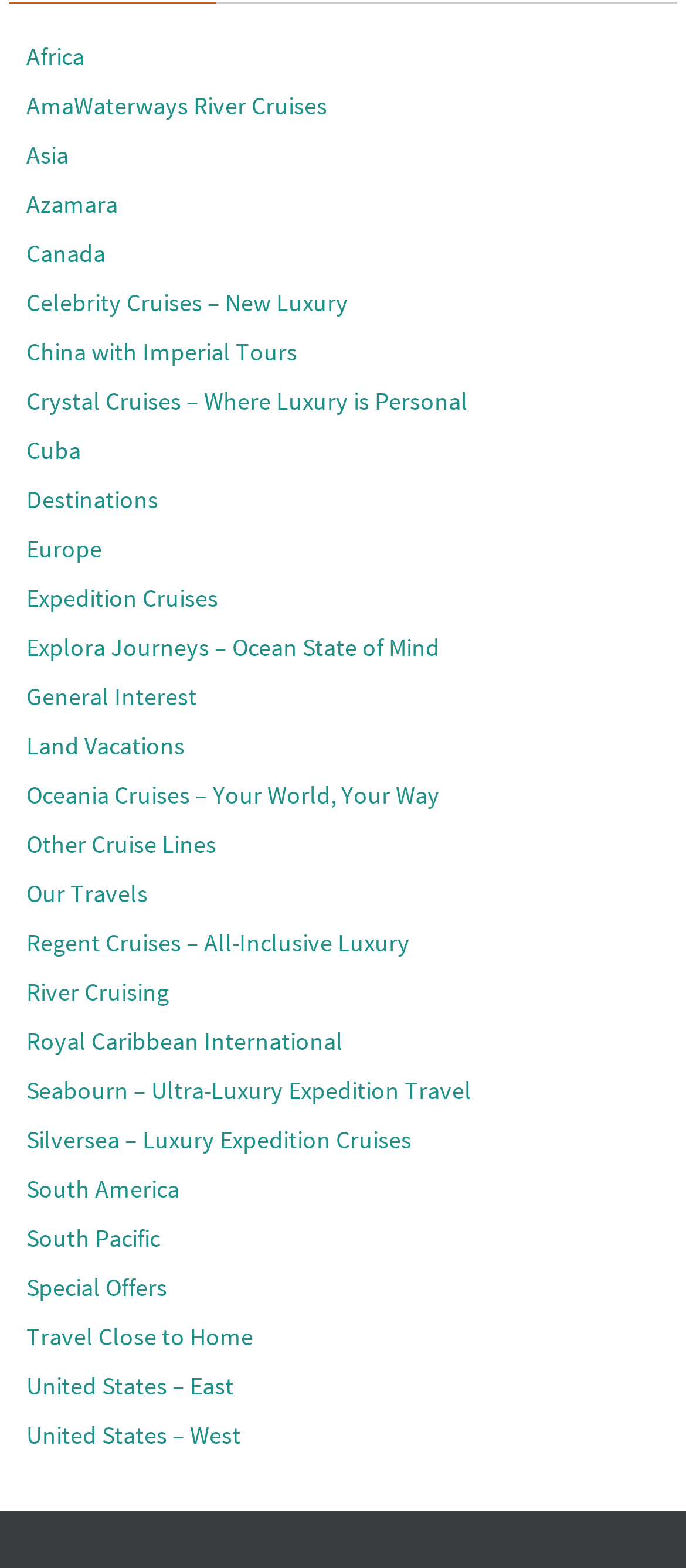Locate the UI element described by Silversea – Luxury Expedition Cruises and provide its bounding box coordinates. Use the format (top-left x, top-left y, bottom-right x, bottom-right y) with all values as floating point numbers between 0 and 1.

[0.038, 0.716, 0.6, 0.738]